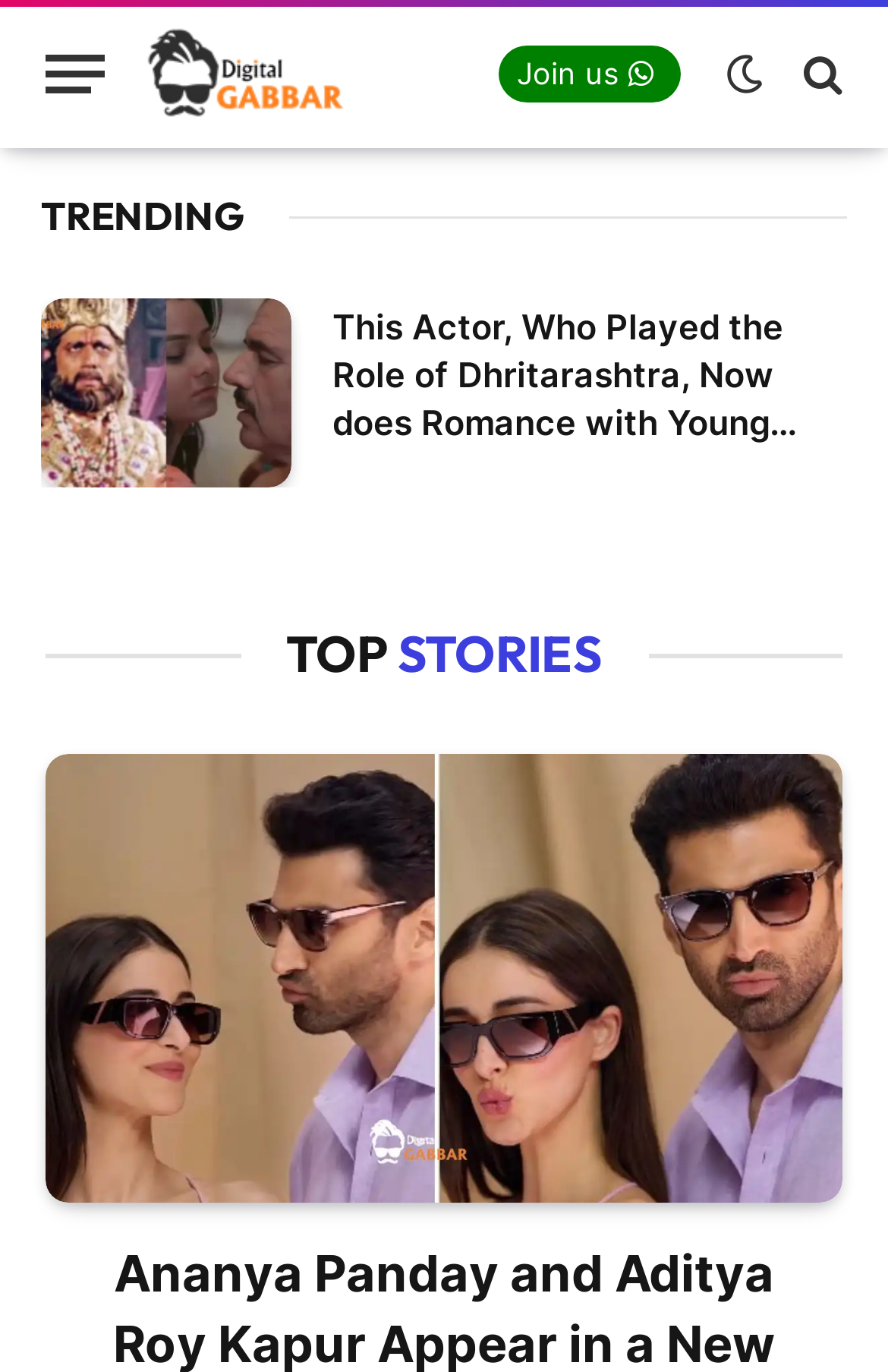Extract the bounding box coordinates for the described element: "parent_node: Join us title="Search"". The coordinates should be represented as four float numbers between 0 and 1: [left, top, right, bottom].

[0.895, 0.017, 0.949, 0.091]